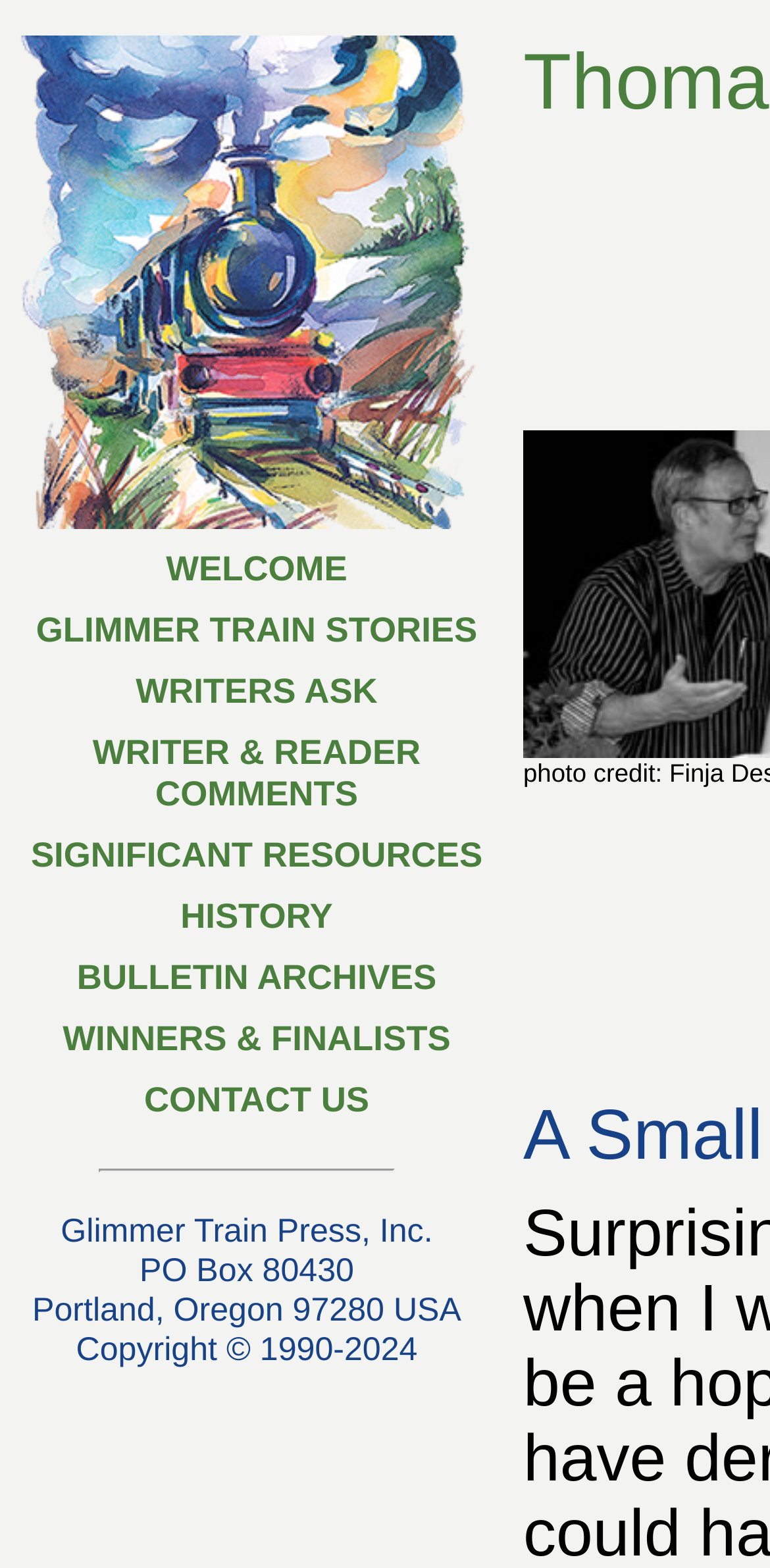Identify the bounding box coordinates for the region to click in order to carry out this instruction: "View GLIMMER TRAIN STORIES page". Provide the coordinates using four float numbers between 0 and 1, formatted as [left, top, right, bottom].

[0.0, 0.383, 0.641, 0.422]